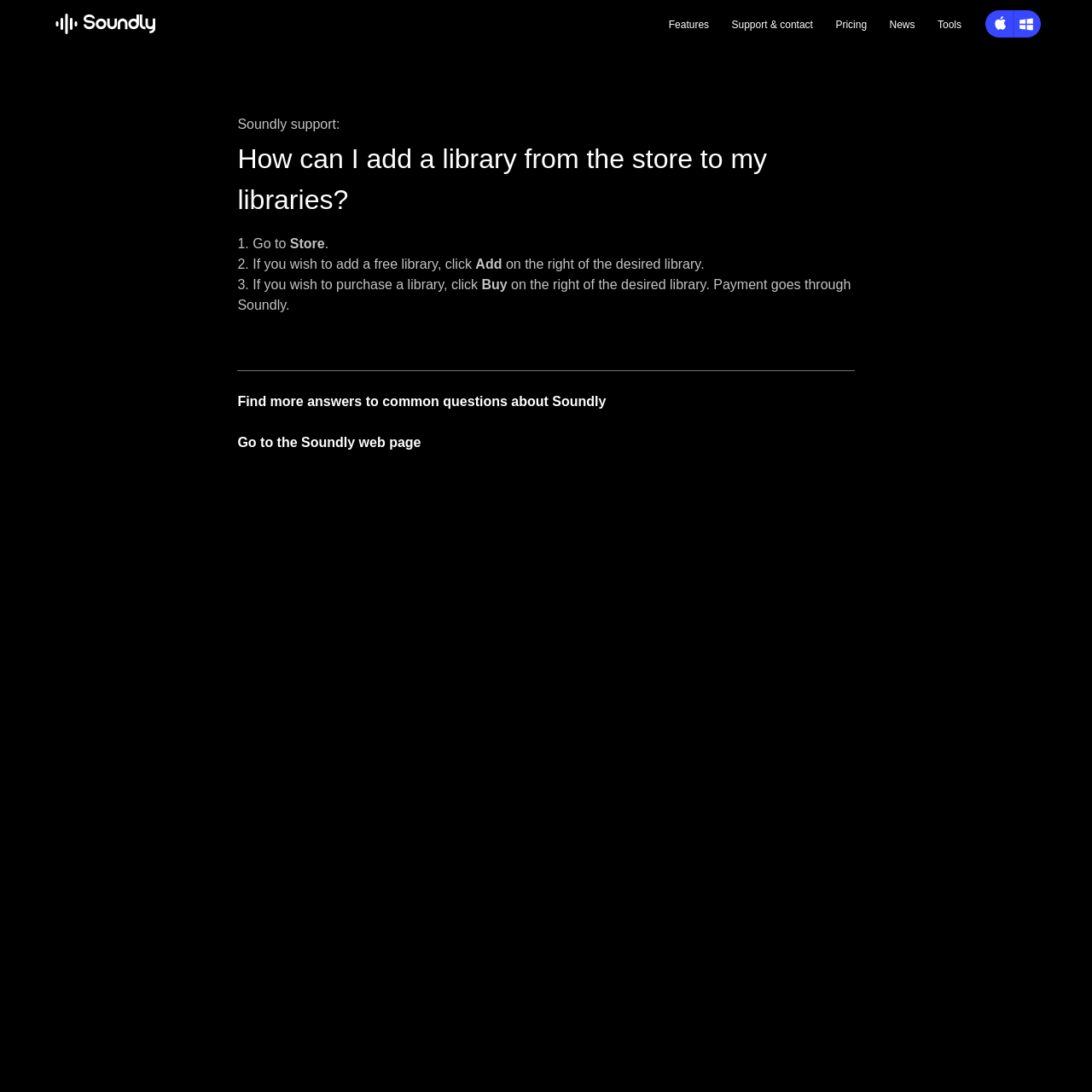What is the relationship between the 'Add' and 'Buy' buttons?
Look at the image and provide a short answer using one word or a phrase.

They are alternatives